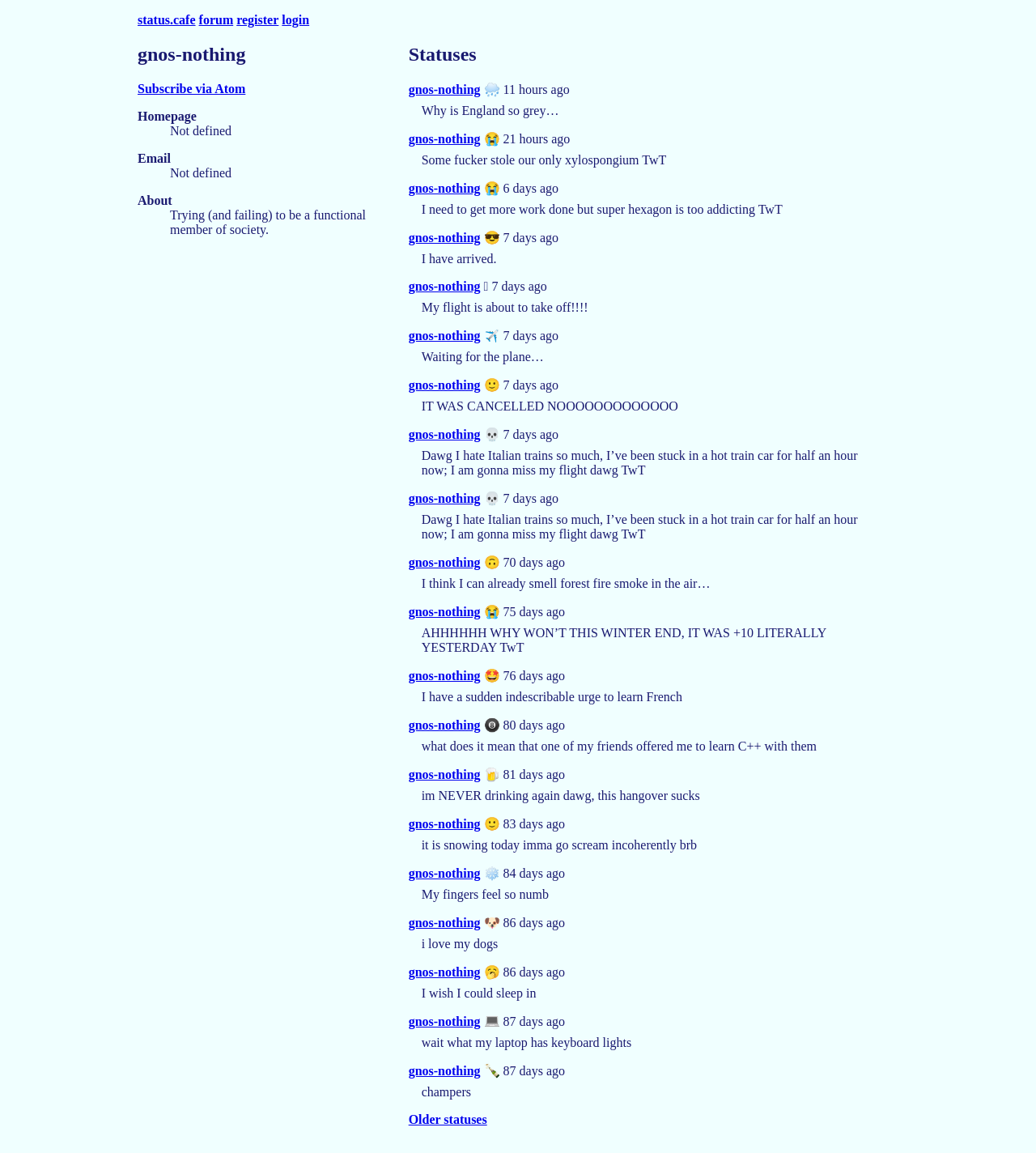Pinpoint the bounding box coordinates of the clickable area necessary to execute the following instruction: "read about gnos-nothing's status 11 hours ago". The coordinates should be given as four float numbers between 0 and 1, namely [left, top, right, bottom].

[0.394, 0.071, 0.867, 0.102]